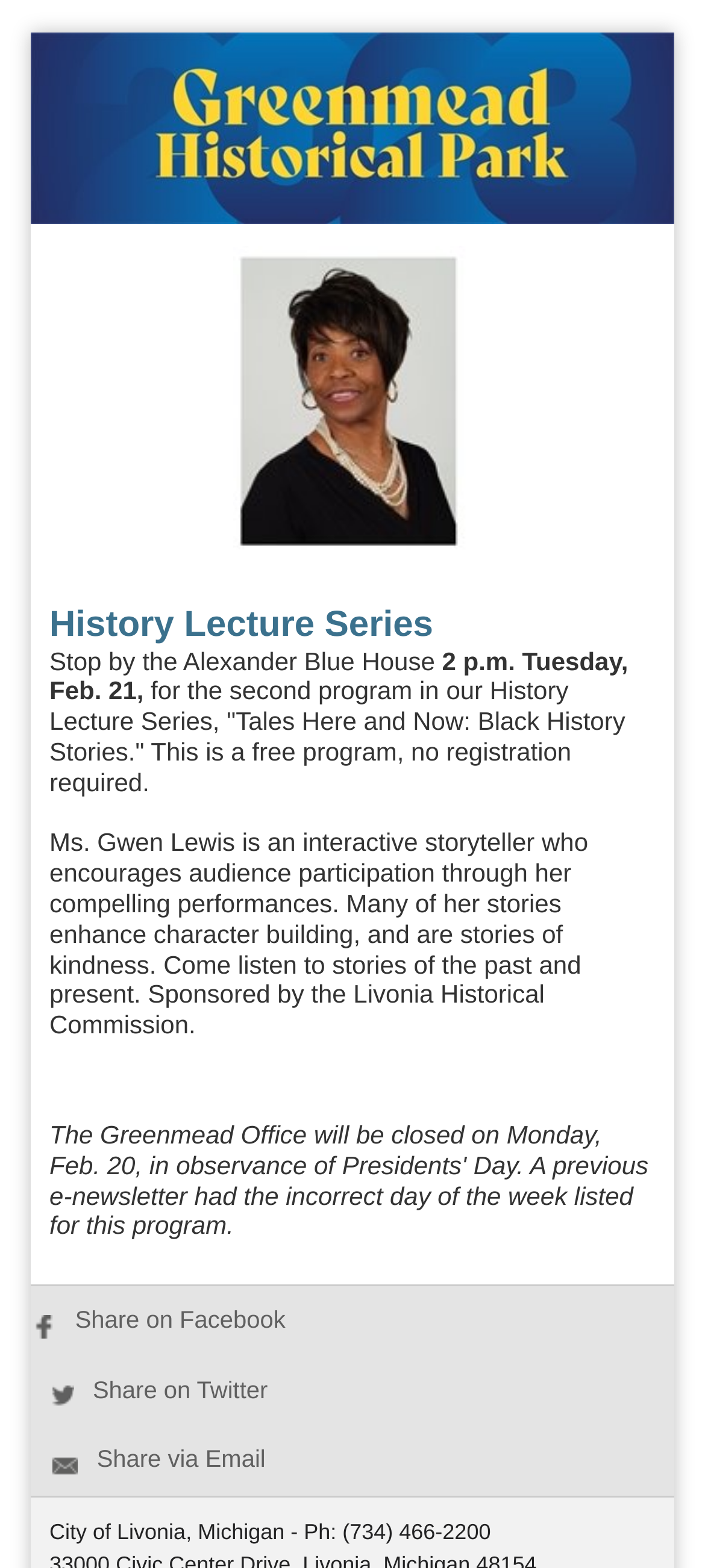What is the topic of the lecture series?
From the screenshot, supply a one-word or short-phrase answer.

Black History Stories